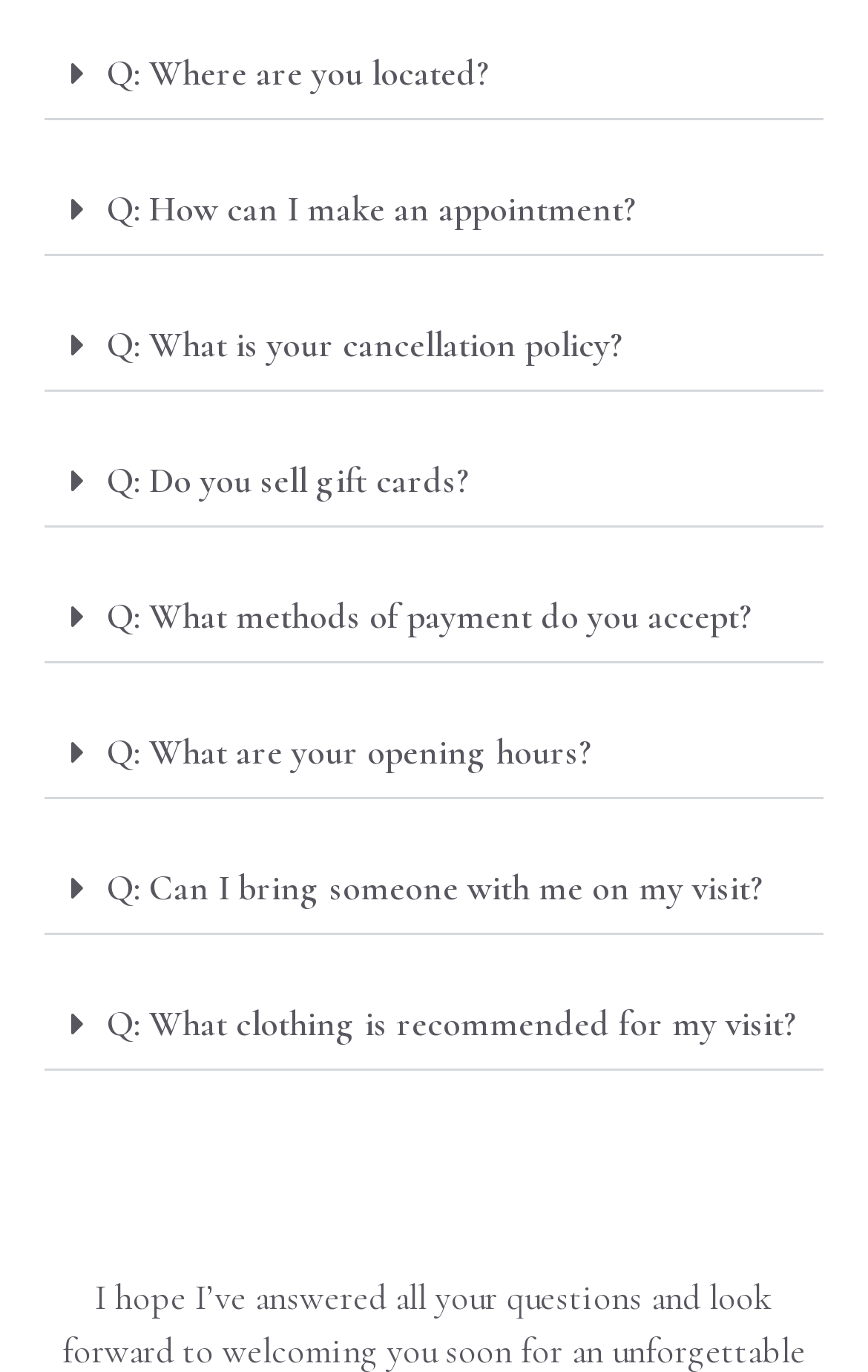What is the topic of the questions on the webpage?
Please provide a single word or phrase as the answer based on the screenshot.

Services and policies